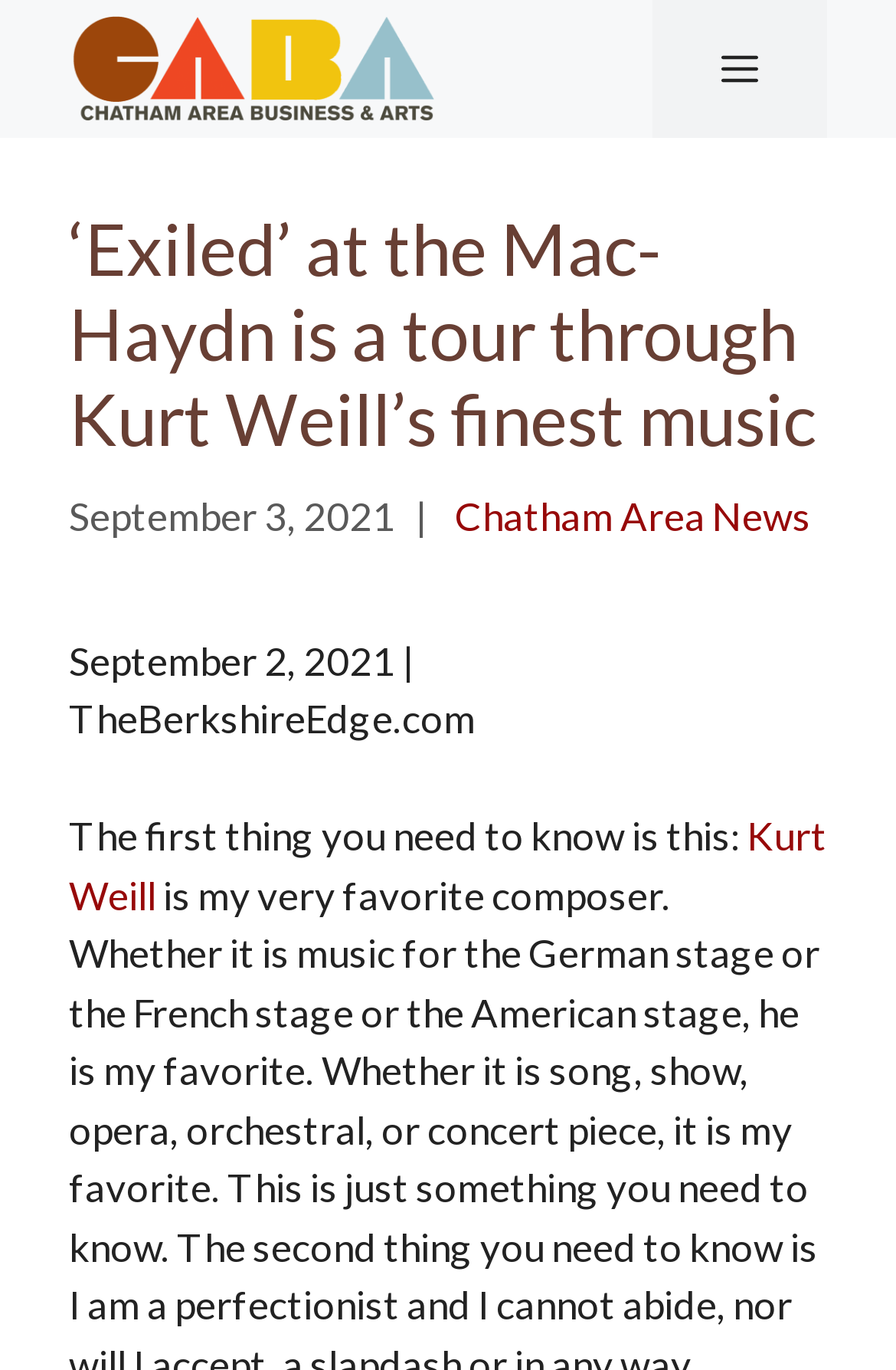What is the name of the business and arts organization?
Give a single word or phrase as your answer by examining the image.

Chatham Area Business and Arts